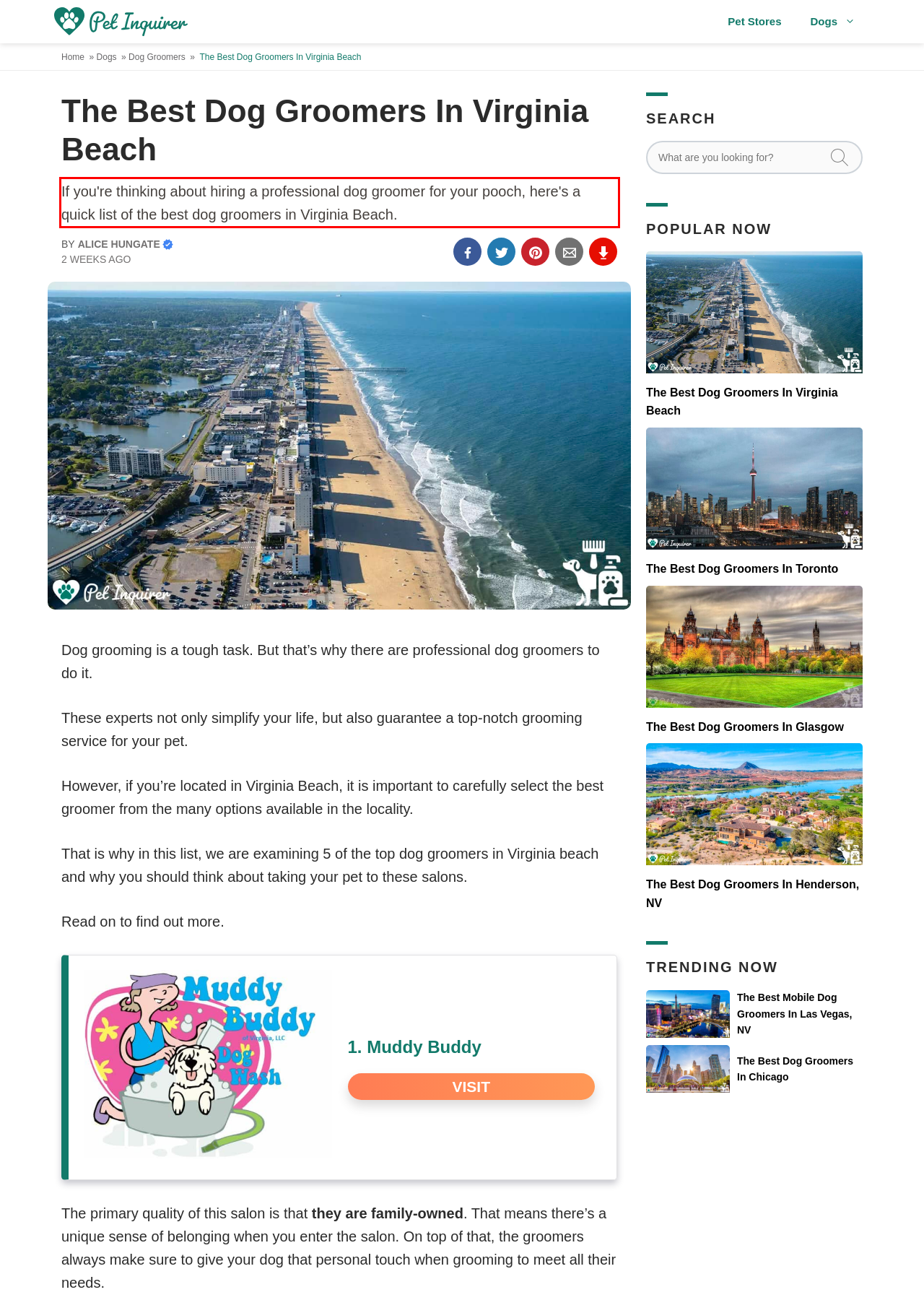Look at the screenshot of the webpage, locate the red rectangle bounding box, and generate the text content that it contains.

If you're thinking about hiring a professional dog groomer for your pooch, here's a quick list of the best dog groomers in Virginia Beach.